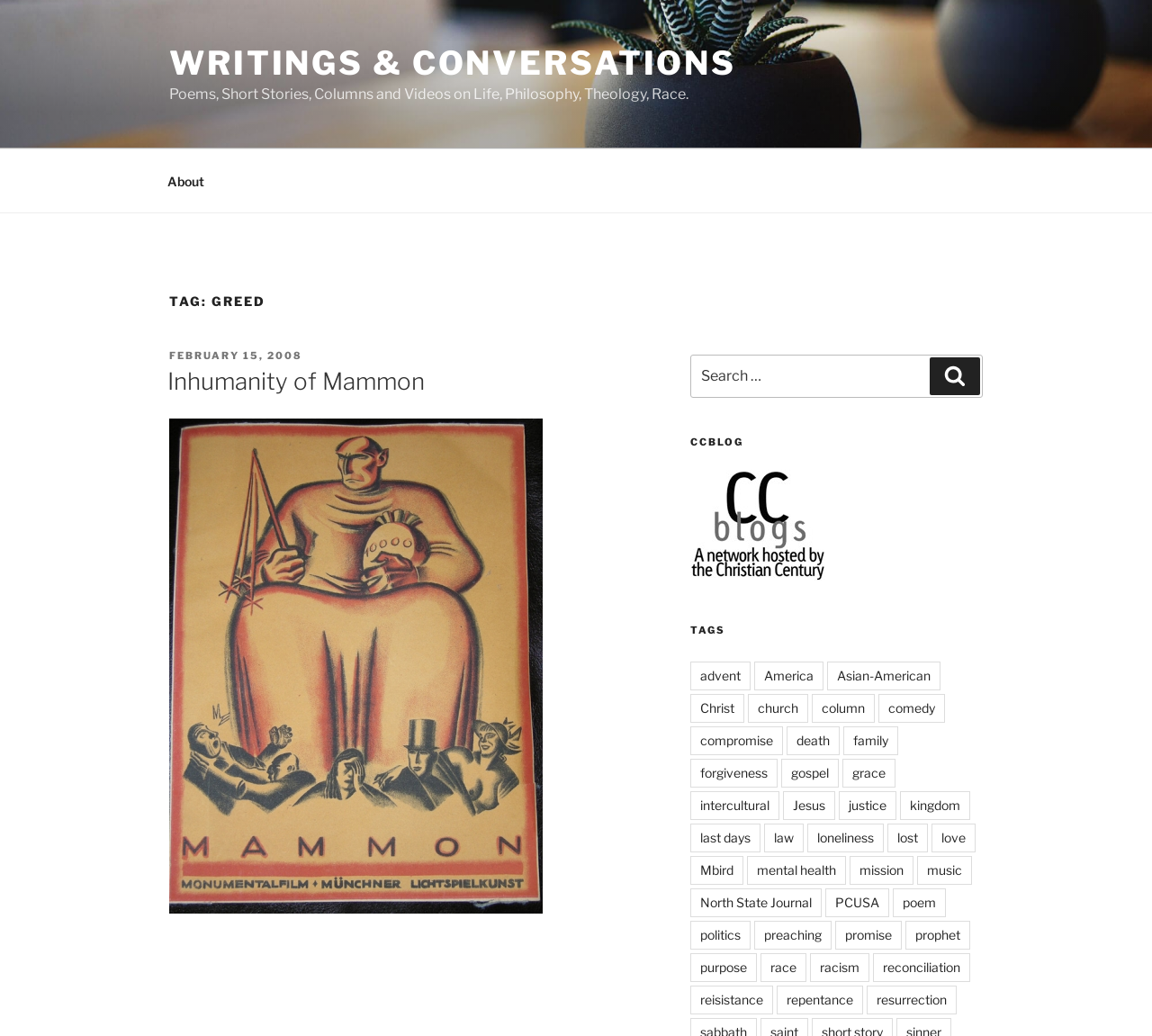Determine the bounding box coordinates for the region that must be clicked to execute the following instruction: "Visit the 'CCBLOG' page".

[0.599, 0.421, 0.853, 0.434]